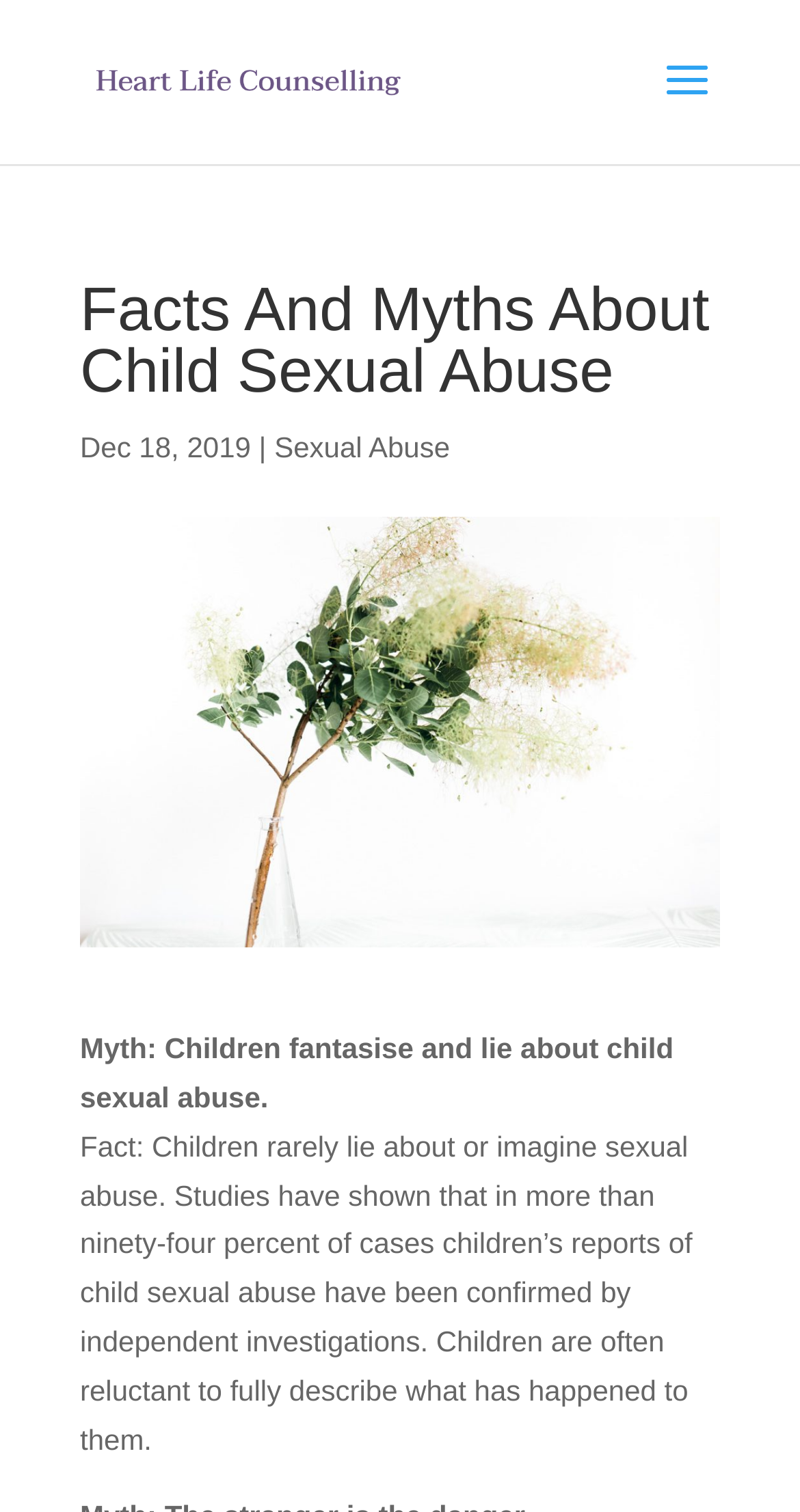From the image, can you give a detailed response to the question below:
What is the name of the counselling service?

I found the name of the counselling service by looking at the link element at the top of the page, which contains the text 'Heart Life Counselling Chirnside Park'. This element is also accompanied by an image with the same name.